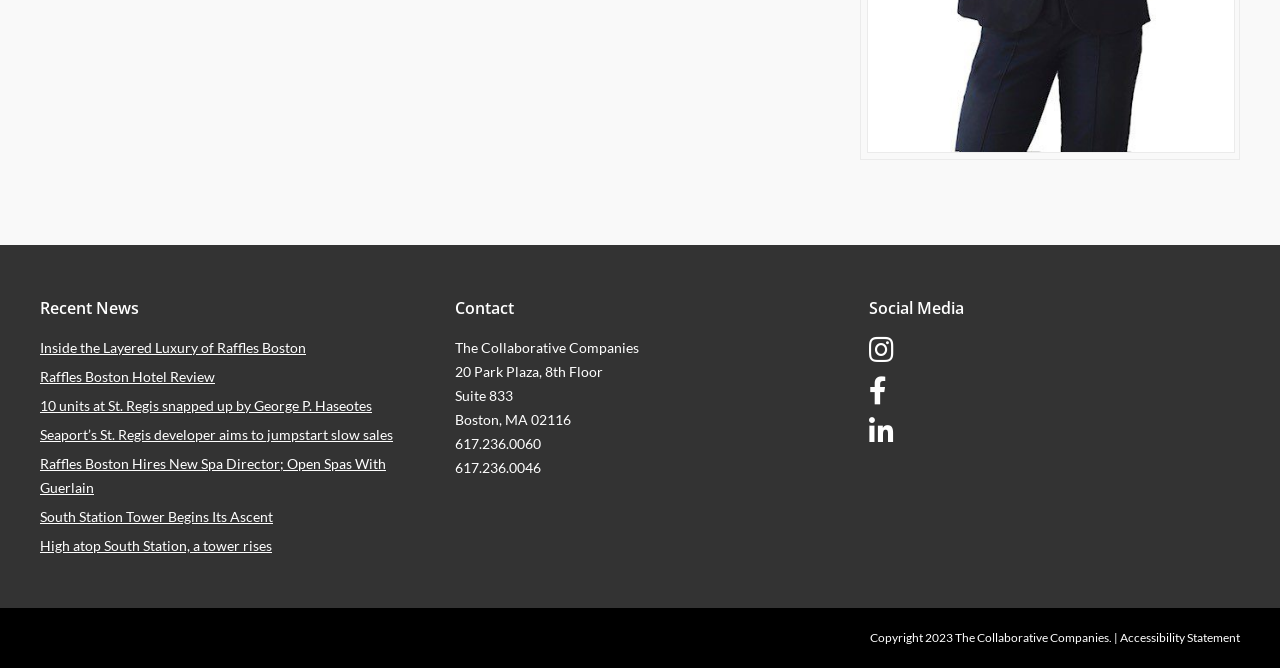Locate the bounding box of the UI element with the following description: "Accessibility Statement".

[0.875, 0.942, 0.969, 0.965]